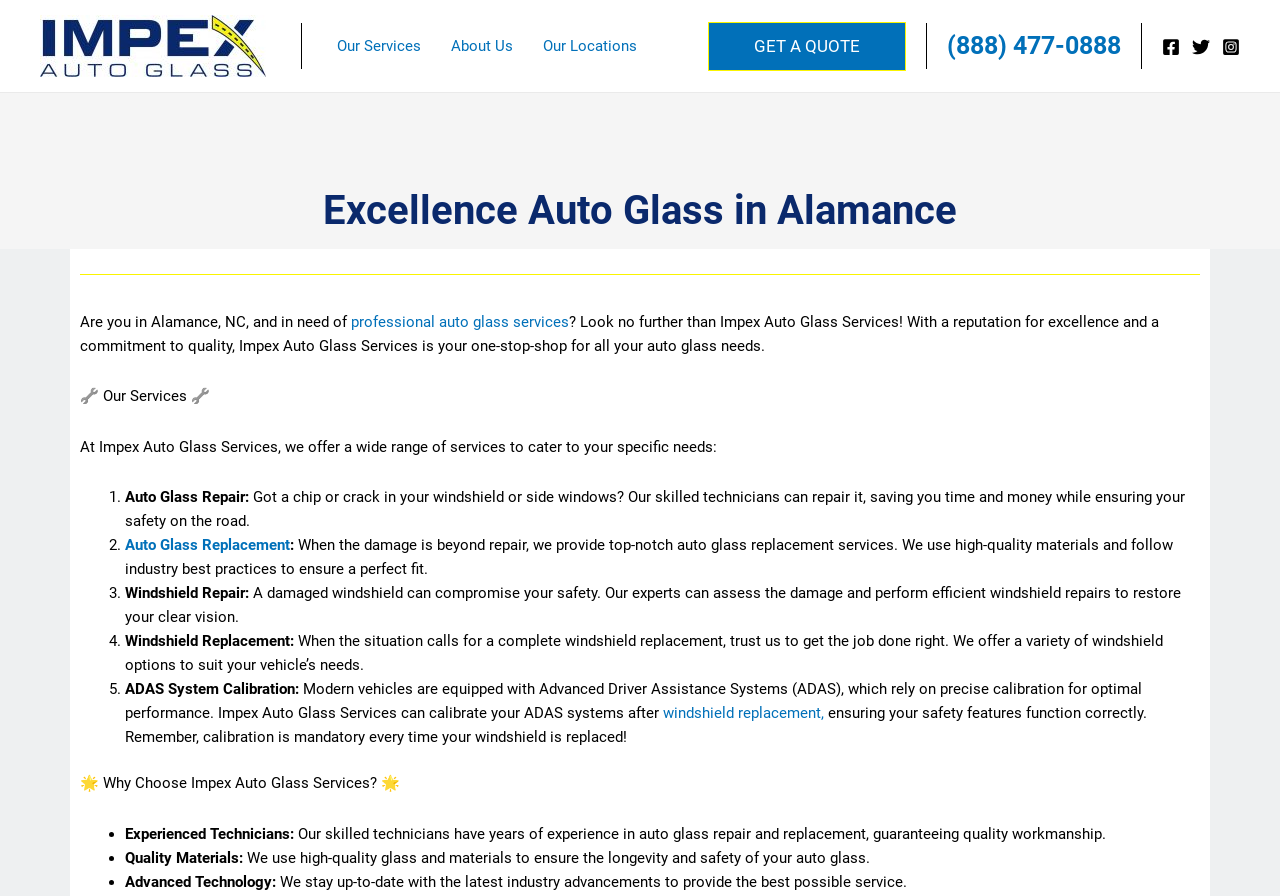Please provide a brief answer to the question using only one word or phrase: 
How many social media links are there on the webpage?

3